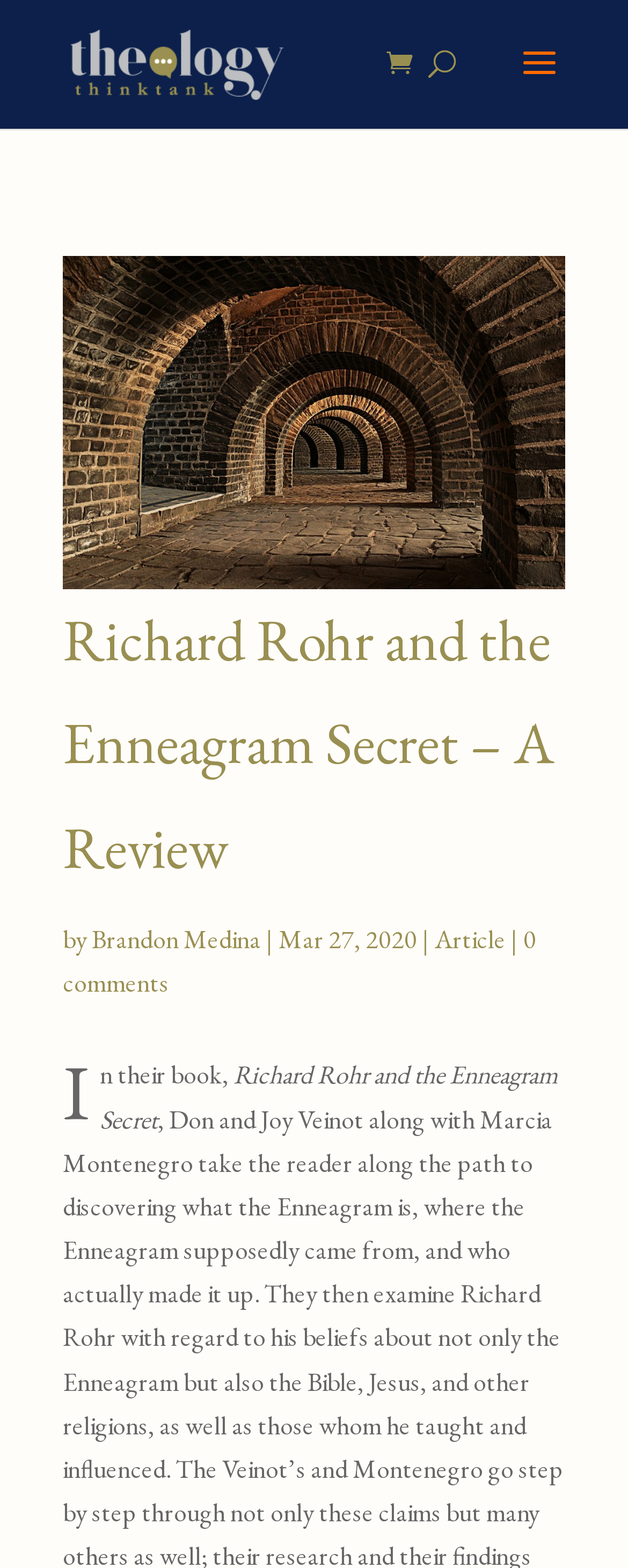Use a single word or phrase to answer the question: 
What is the title of the book being reviewed?

Richard Rohr and the Enneagram Secret